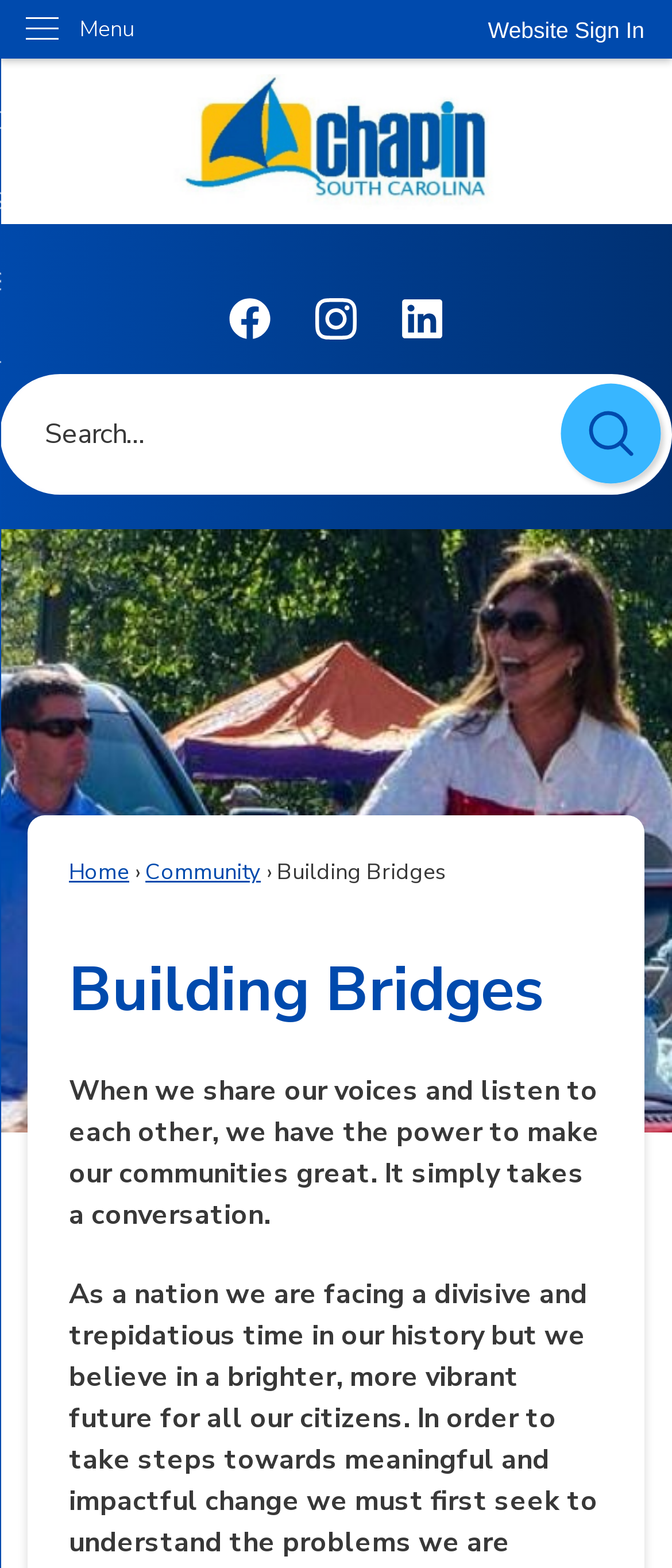Please determine the bounding box coordinates of the element's region to click for the following instruction: "Click on the Search button".

[0.828, 0.242, 1.0, 0.316]